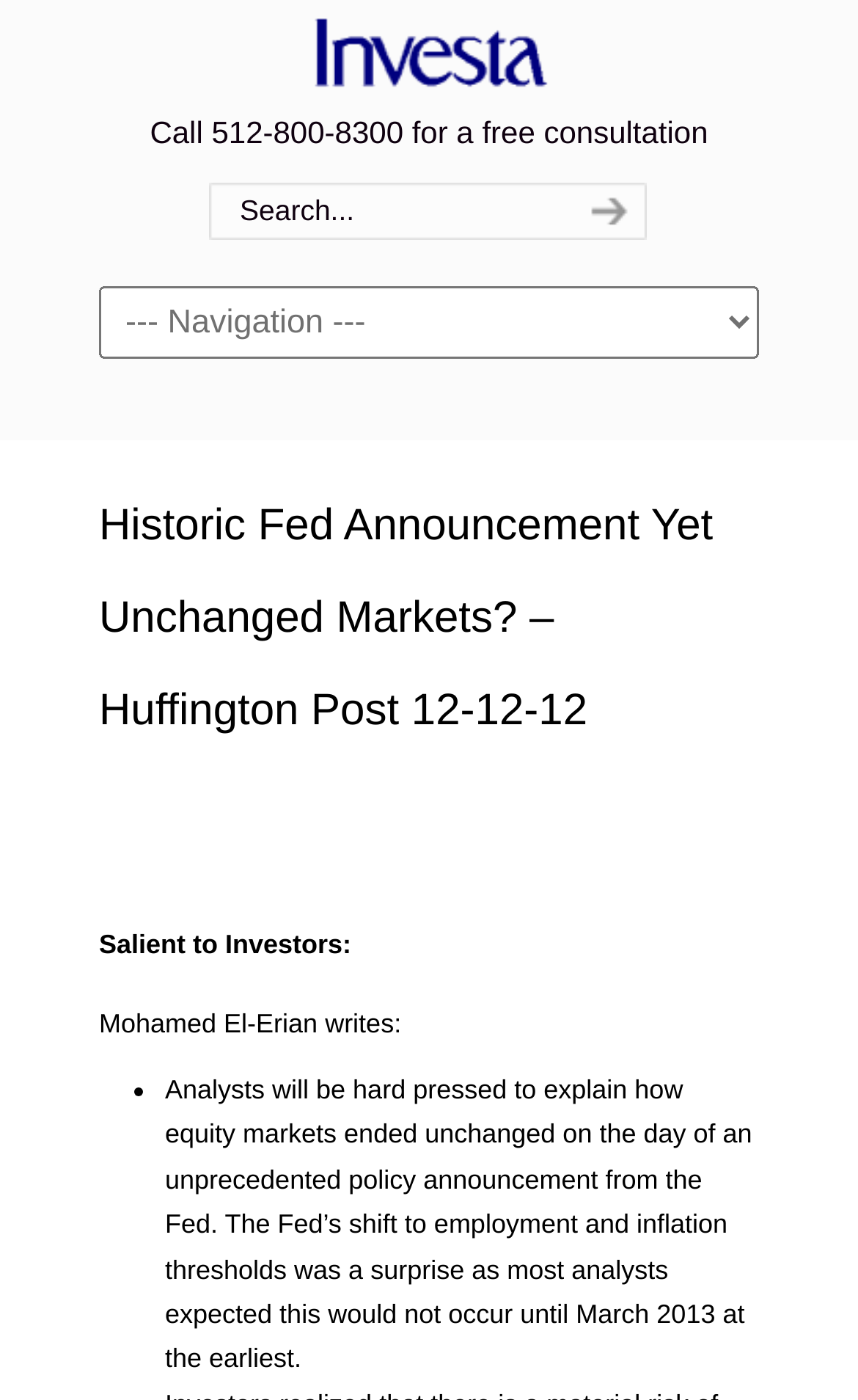Please answer the following query using a single word or phrase: 
What is the phone number for a free consultation?

512-800-8300